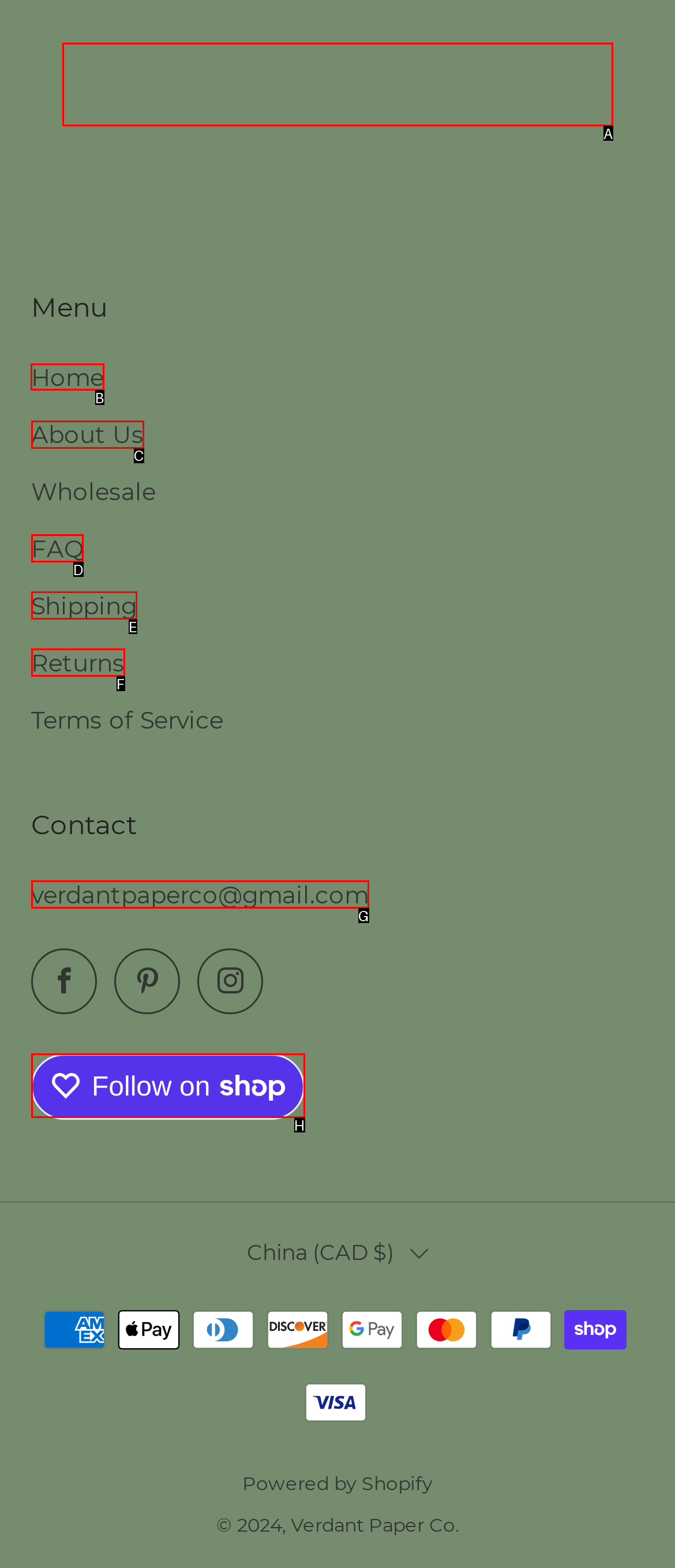To achieve the task: Go to Home, indicate the letter of the correct choice from the provided options.

B